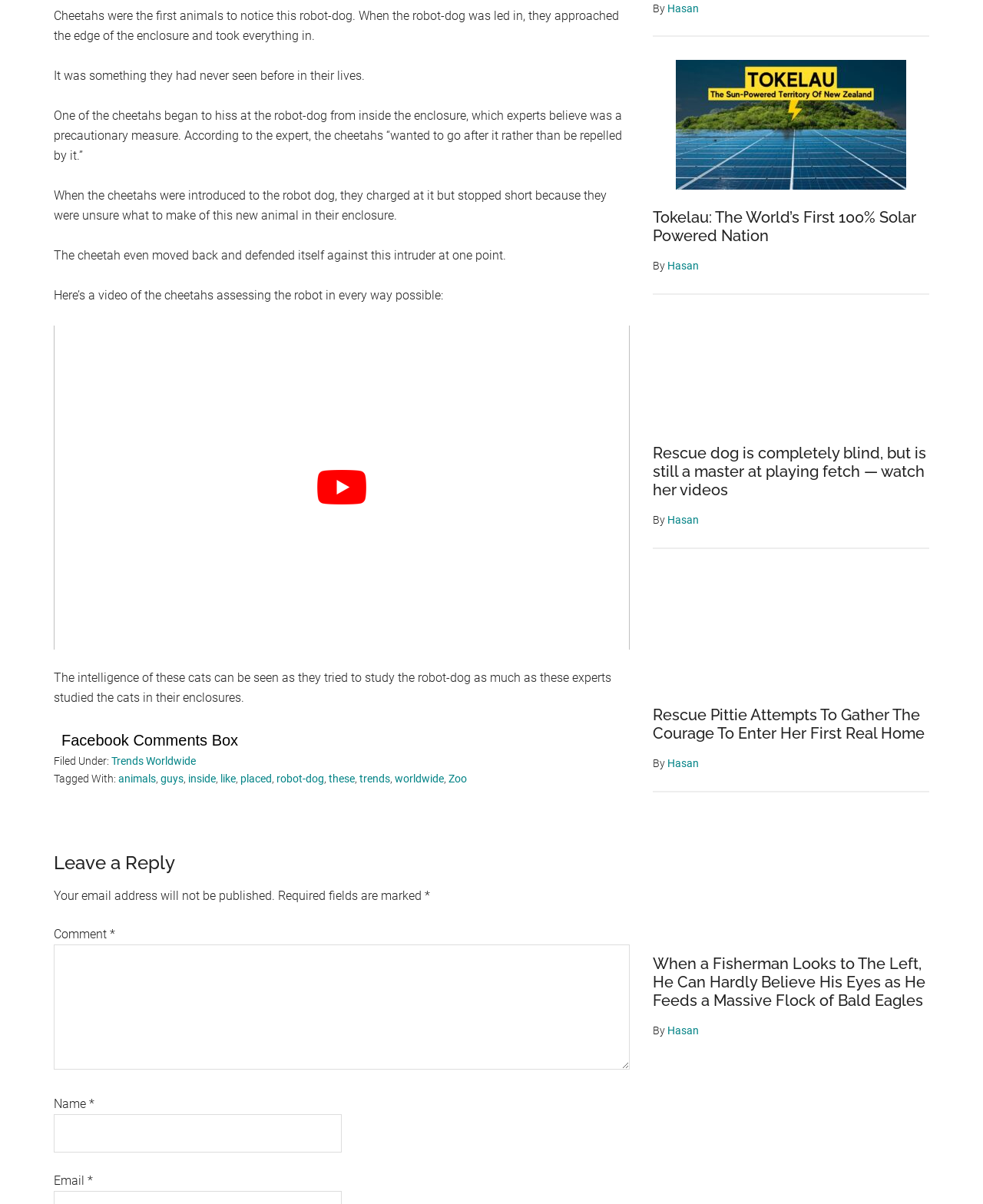Please provide a brief answer to the question using only one word or phrase: 
How many articles are listed on the right side?

4